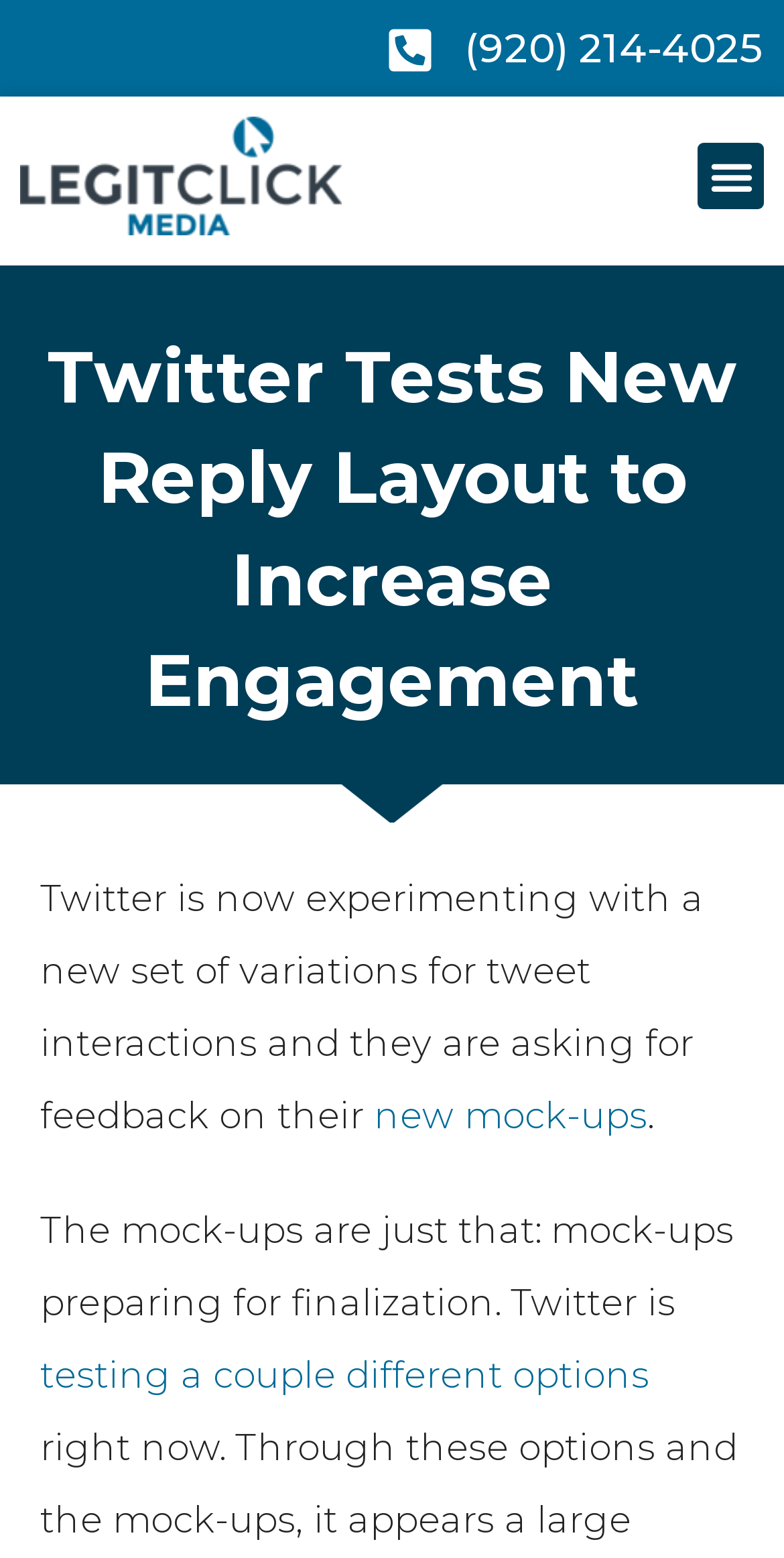Determine the main headline from the webpage and extract its text.

Twitter Tests New Reply Layout to Increase Engagement